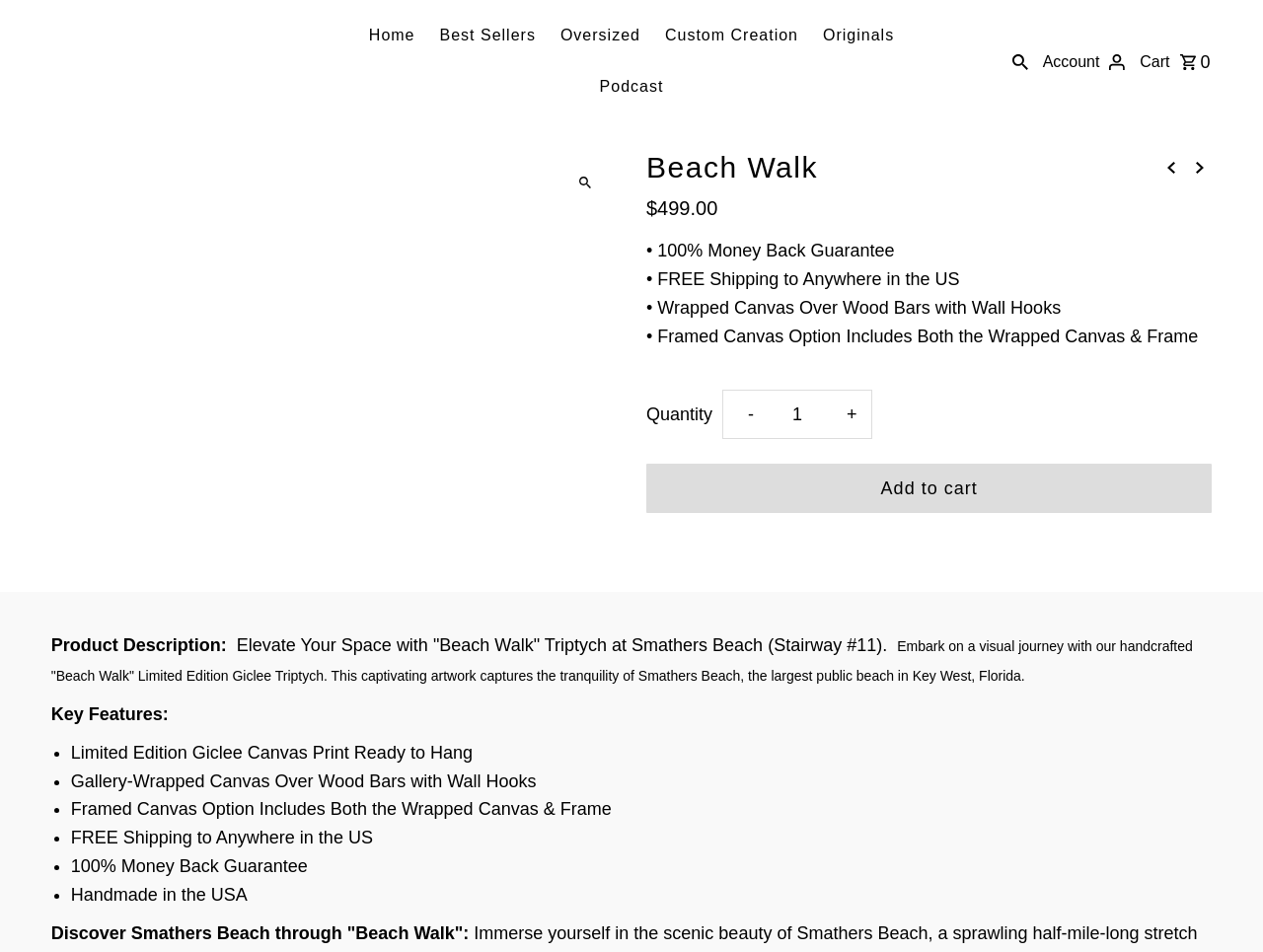Where is the art piece handmade?
Please describe in detail the information shown in the image to answer the question.

I found the answer by looking at the list of key features on the webpage, which includes 'Handmade in the USA'.